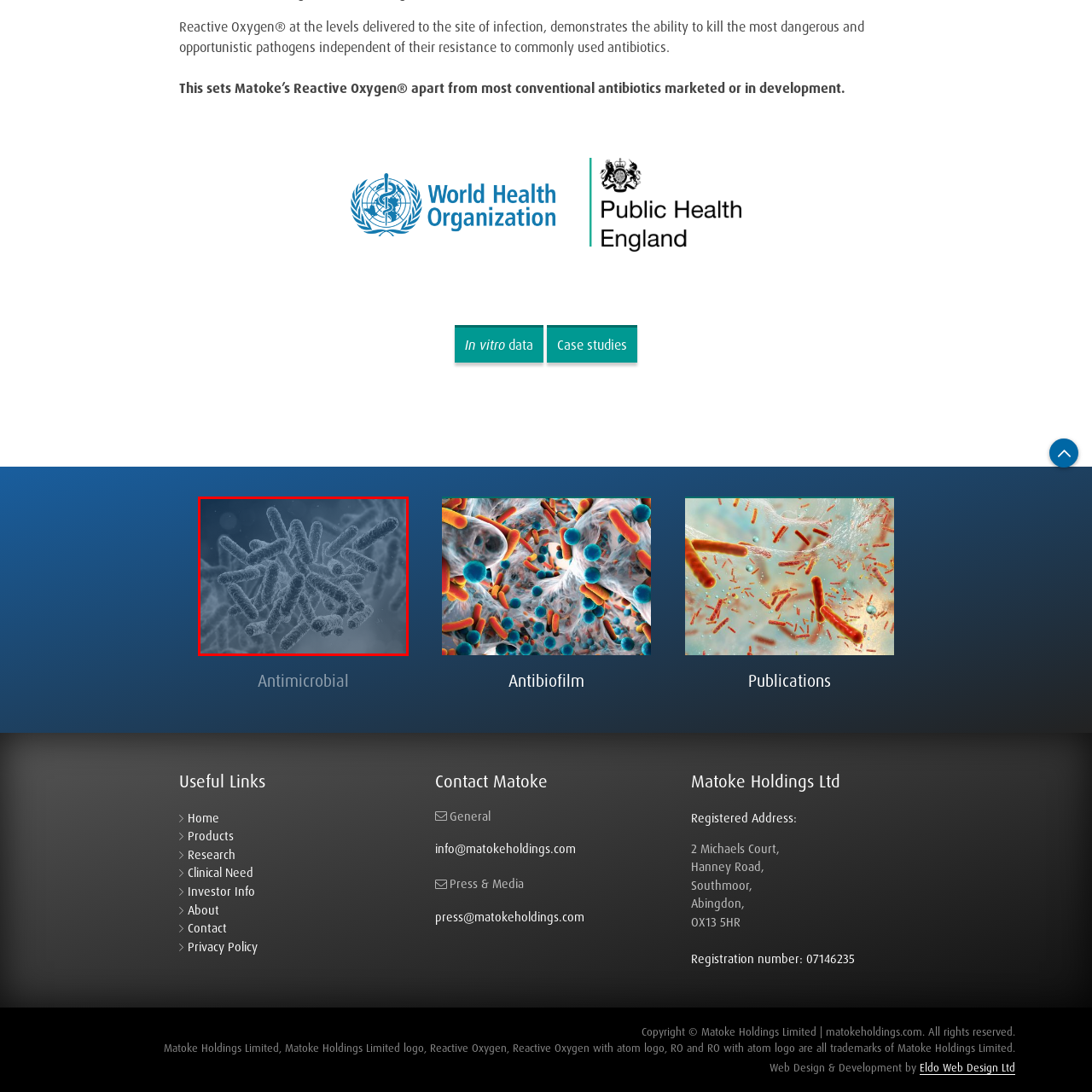What is the color of the background?
Focus on the area within the red boundary in the image and answer the question with one word or a short phrase.

Bluish